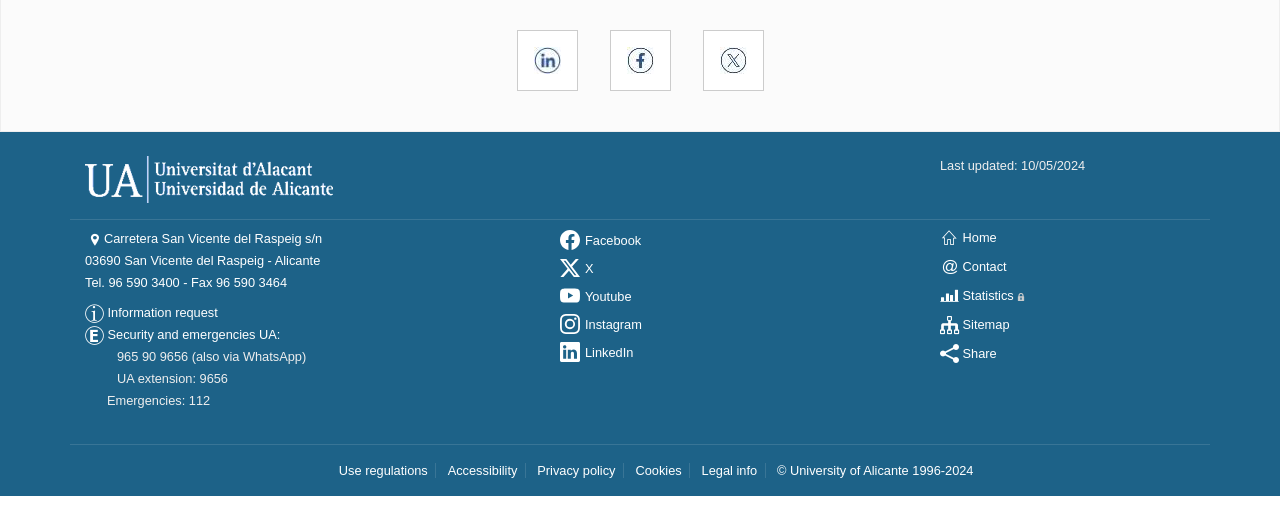Using the webpage screenshot and the element description Instagram, determine the bounding box coordinates. Specify the coordinates in the format (top-left x, top-left y, bottom-right x, bottom-right y) with values ranging from 0 to 1.

[0.438, 0.619, 0.501, 0.648]